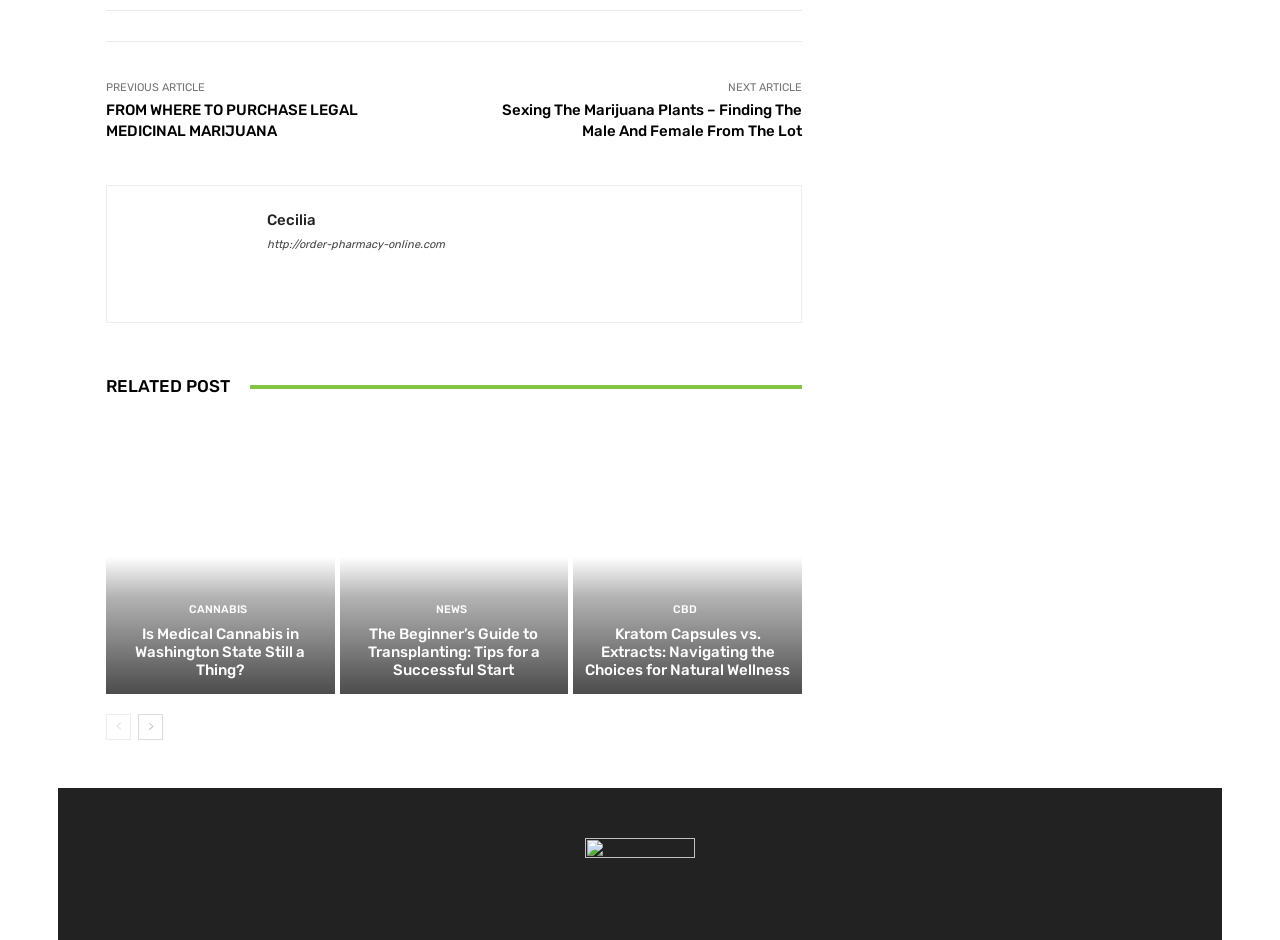Extract the bounding box coordinates for the HTML element that matches this description: "Privacy Policy". The coordinates should be four float numbers between 0 and 1, i.e., [left, top, right, bottom].

None